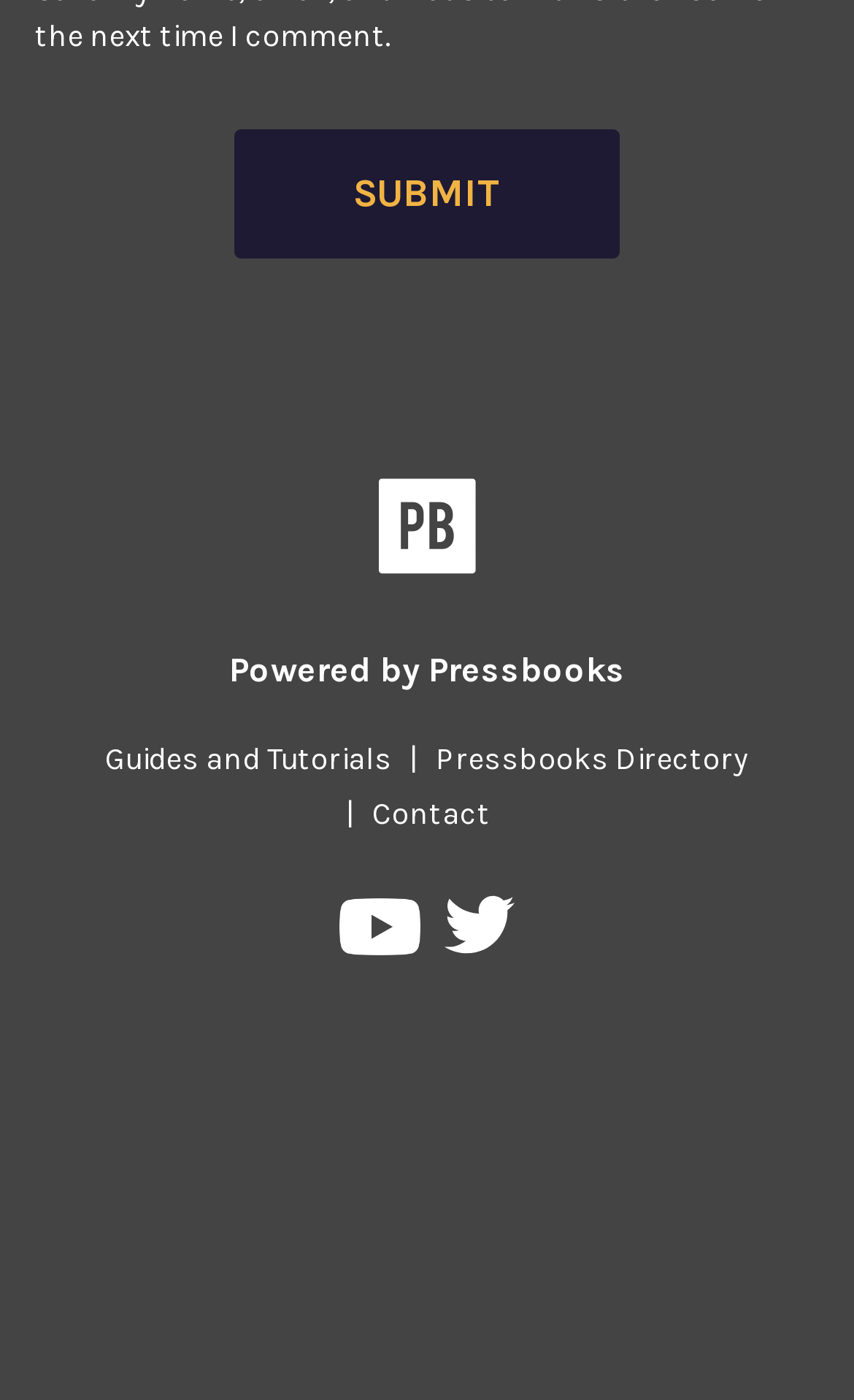Please provide the bounding box coordinates for the element that needs to be clicked to perform the following instruction: "Watch Pressbooks on YouTube". The coordinates should be given as four float numbers between 0 and 1, i.e., [left, top, right, bottom].

[0.398, 0.642, 0.499, 0.697]